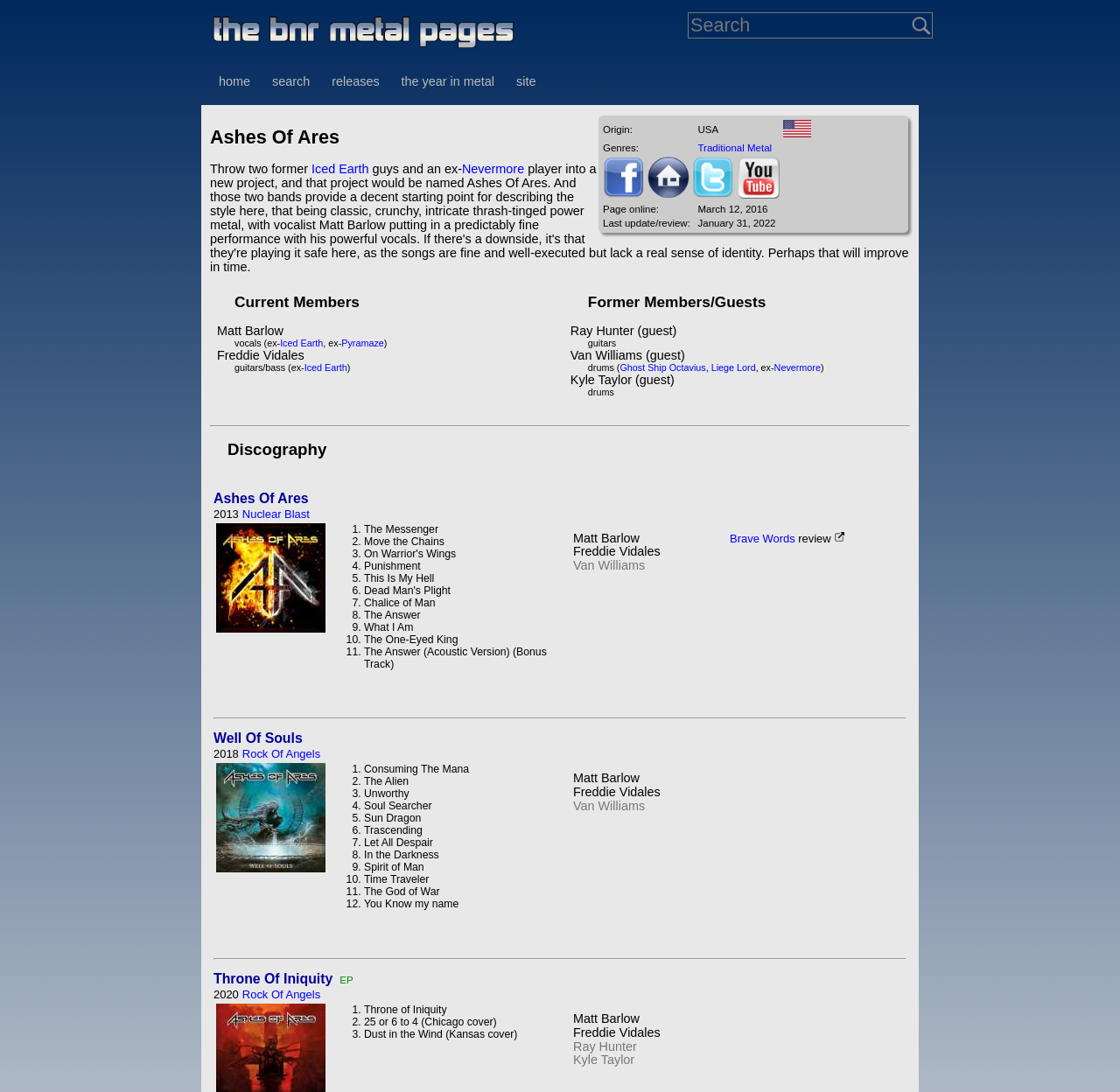Specify the bounding box coordinates of the area to click in order to follow the given instruction: "Visit the ABOUT US page."

None